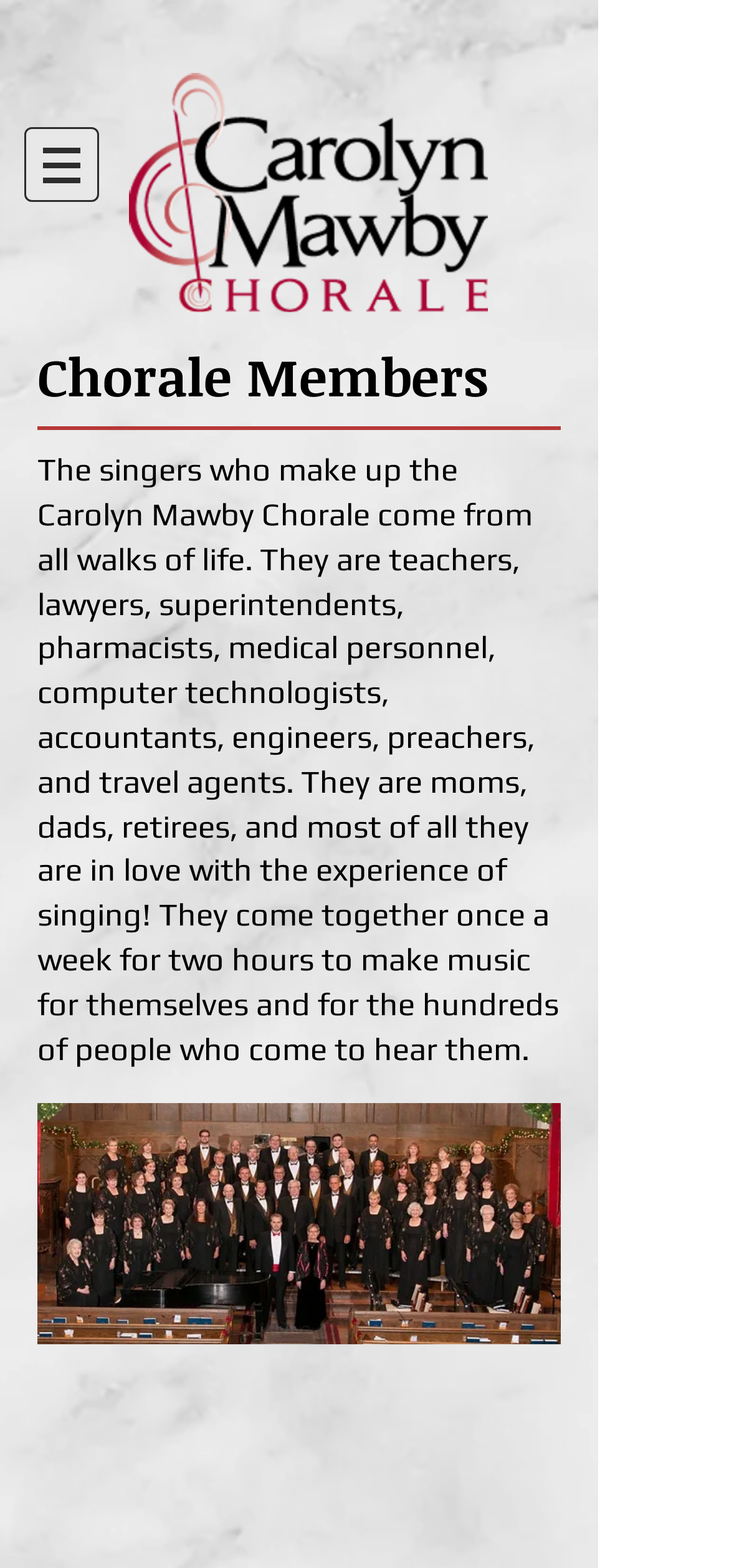Provide a single word or phrase answer to the question: 
What is the profession of the singers?

Various